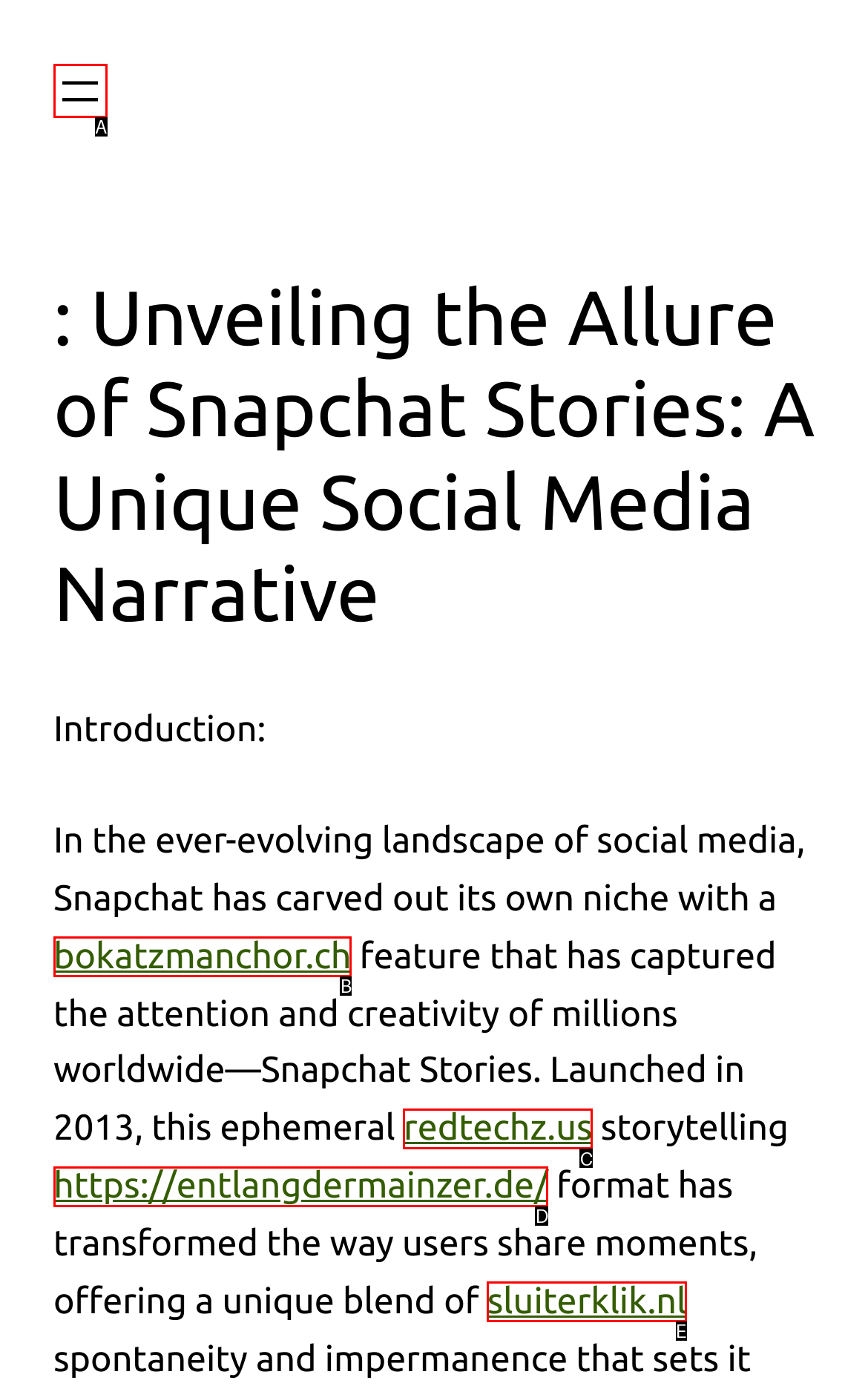Tell me which one HTML element best matches the description: https://entlangdermainzer.de/ Answer with the option's letter from the given choices directly.

D